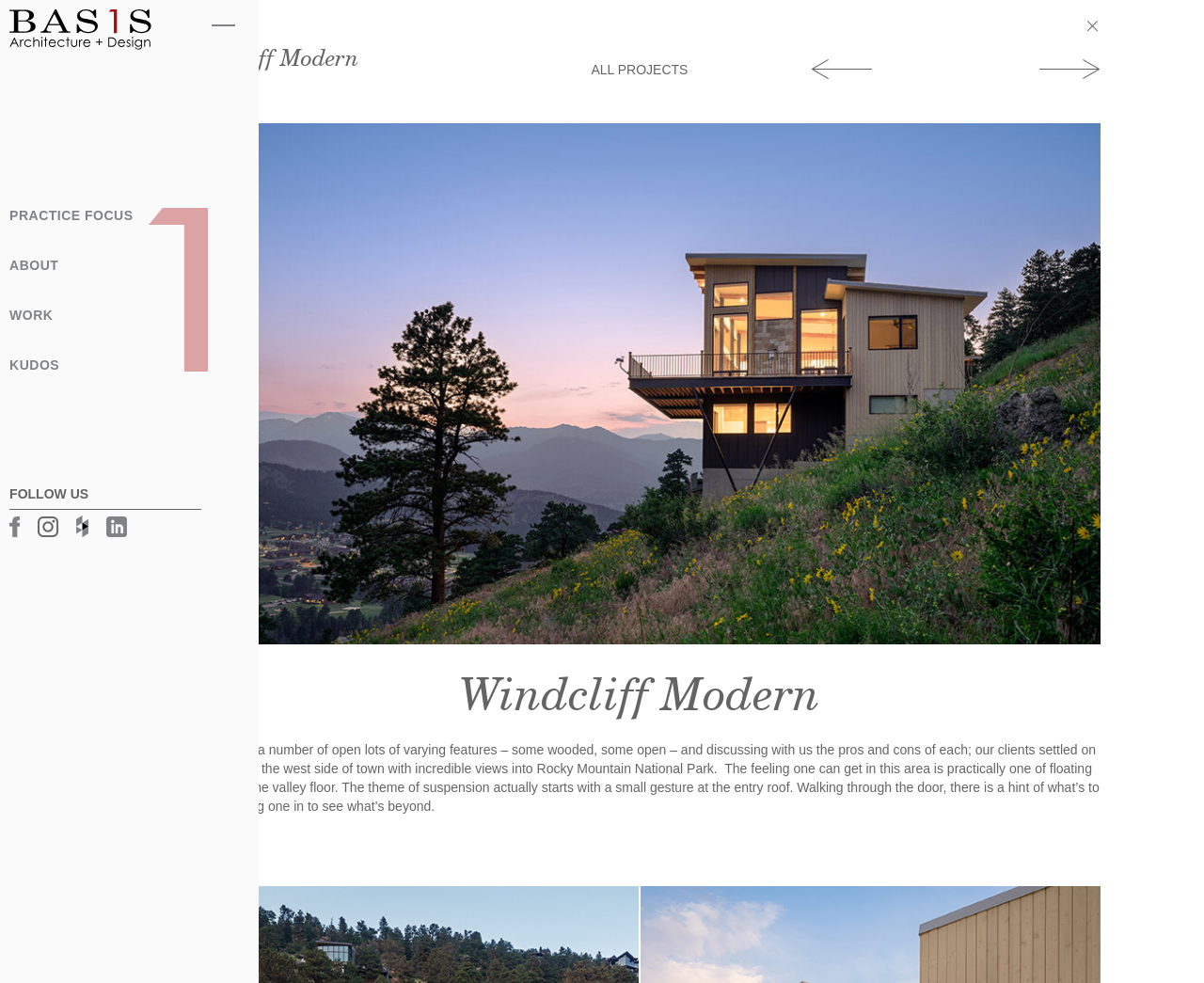Can you provide the bounding box coordinates for the element that should be clicked to implement the instruction: "Read about the Windcliff Modern project"?

[0.148, 0.684, 0.914, 0.734]